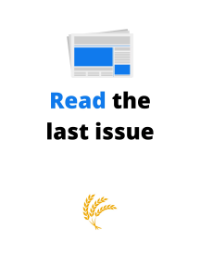Respond with a single word or phrase to the following question: What does the golden wheat sheaf icon represent?

Nourishment or value